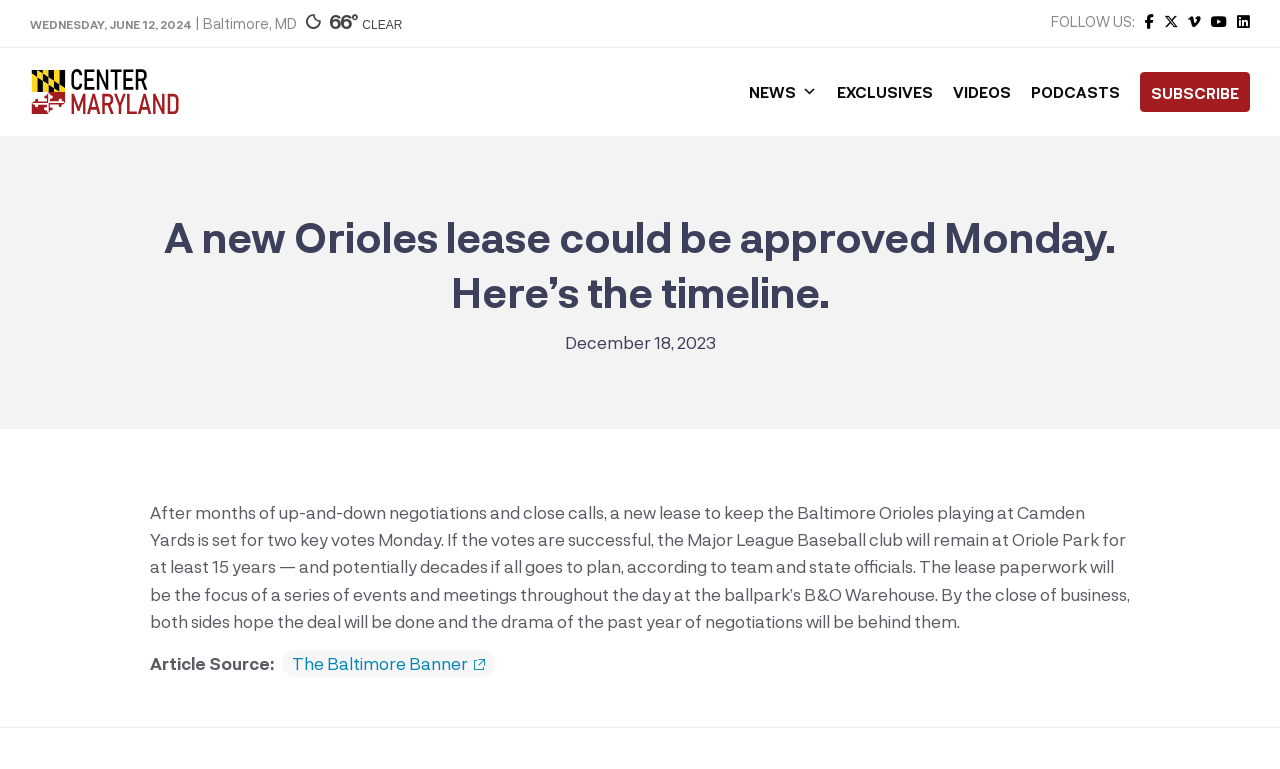Specify the bounding box coordinates of the area to click in order to follow the given instruction: "Subscribe to the newsletter."

[0.891, 0.094, 0.977, 0.146]